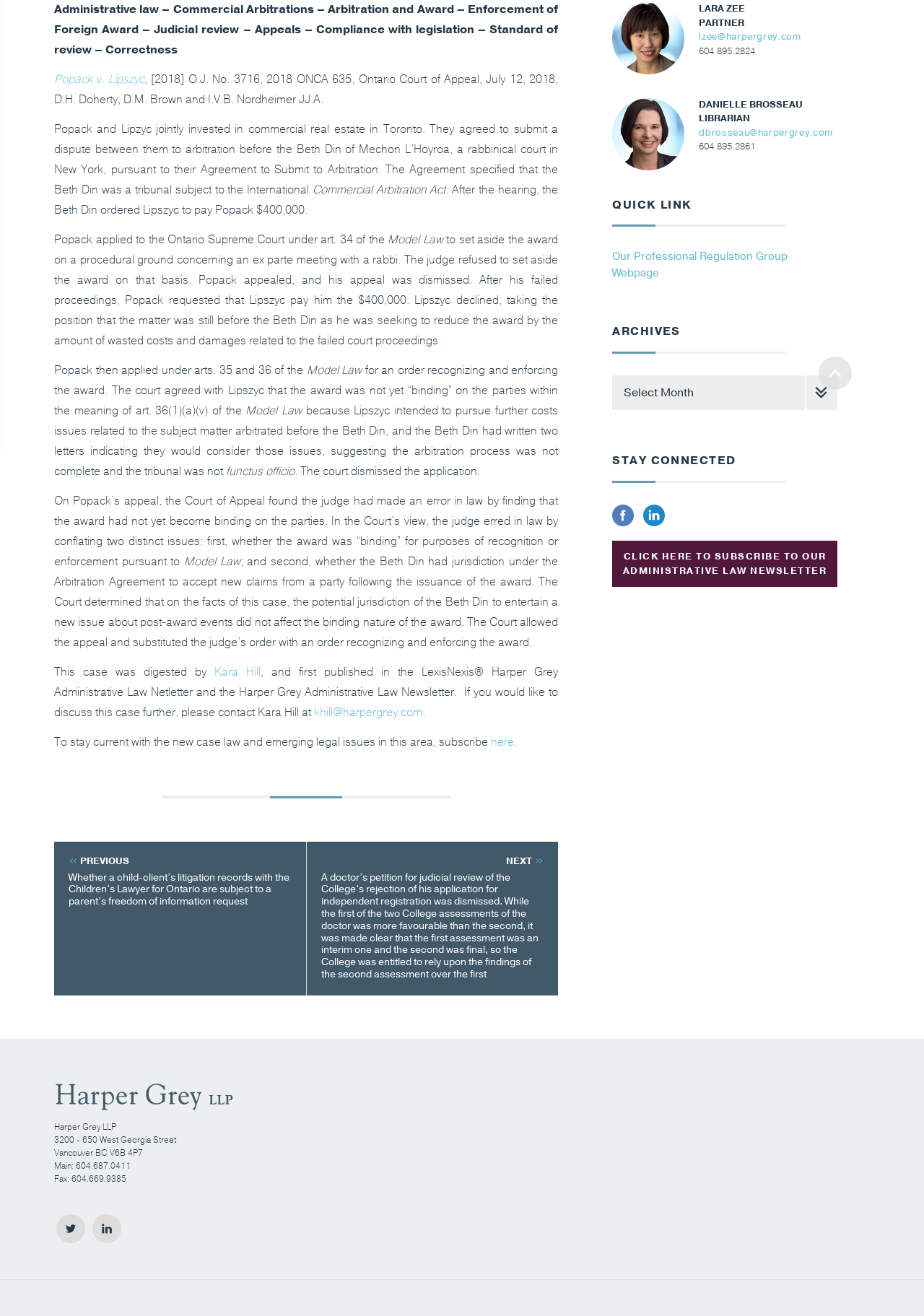Locate and provide the bounding box coordinates for the HTML element that matches this description: "here".

[0.531, 0.558, 0.556, 0.57]